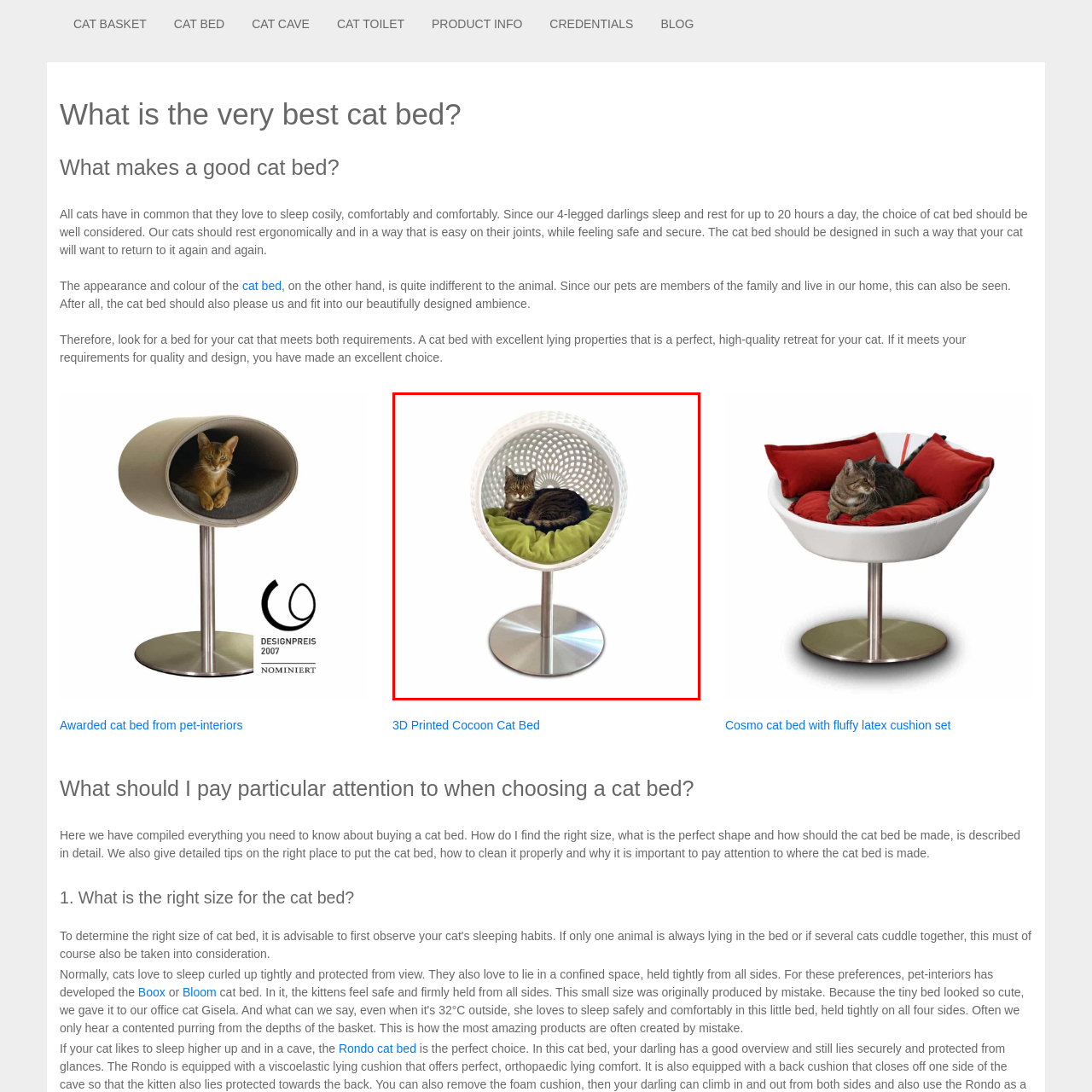What is the color of the cushion?
Focus on the image inside the red bounding box and offer a thorough and detailed answer to the question.

According to the caption, a cozy, green cushion sits in the center of the cat bed, providing an inviting resting place for the feline.